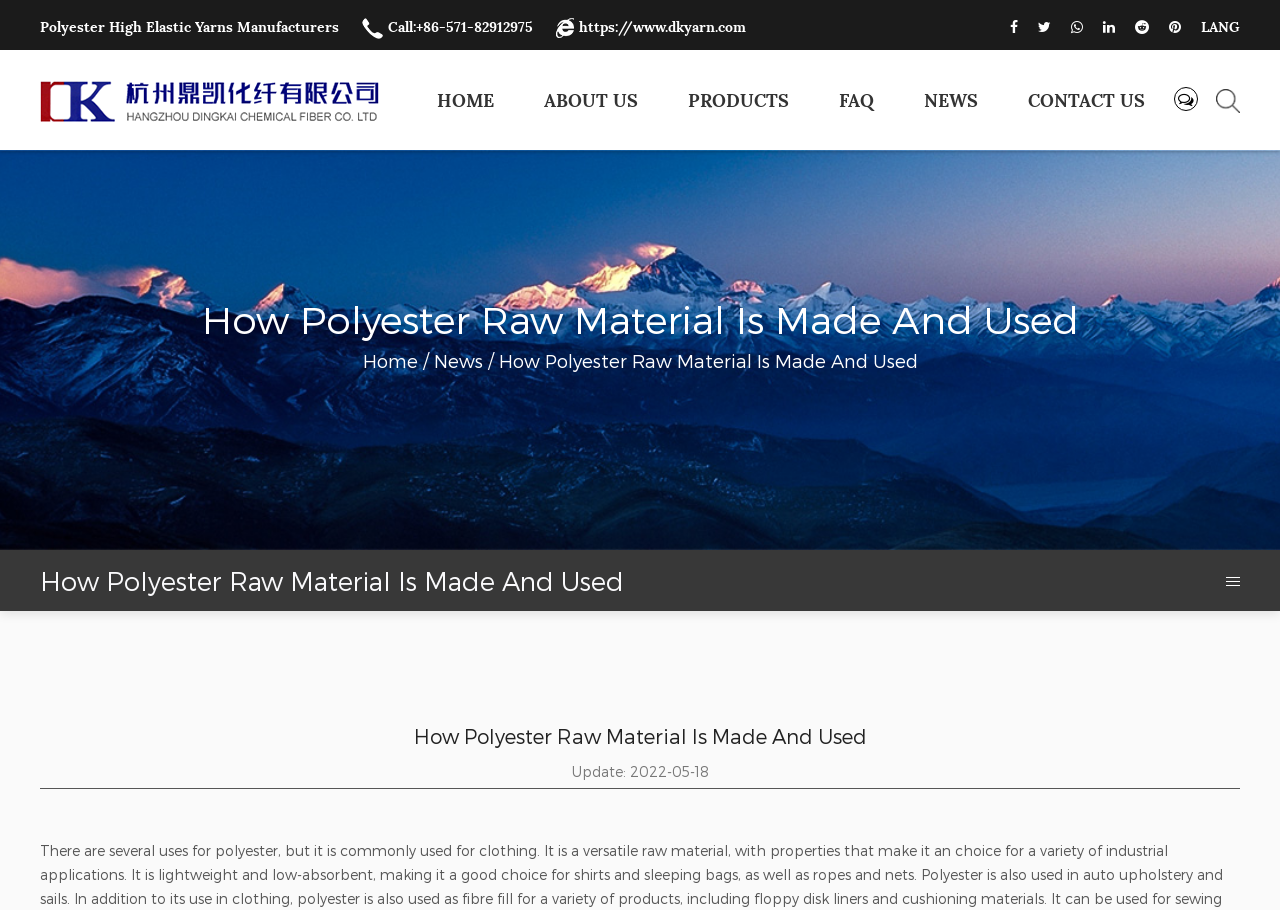By analyzing the image, answer the following question with a detailed response: What is the phone number of the company?

I found the phone number by looking at the top-right corner of the webpage, where it is displayed as a link element.